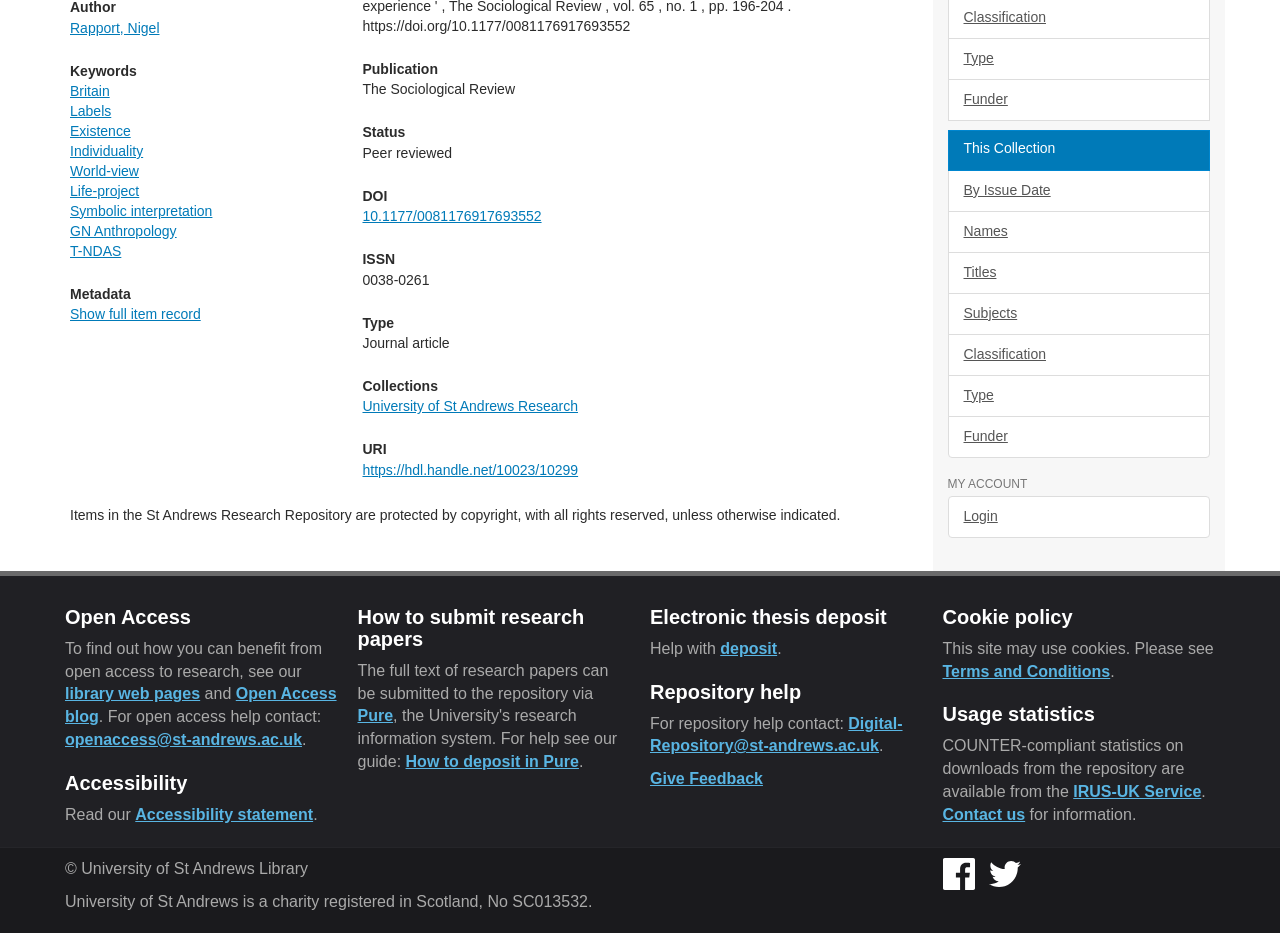Identify the bounding box for the UI element specified in this description: "By Issue Date". The coordinates must be four float numbers between 0 and 1, formatted as [left, top, right, bottom].

[0.74, 0.182, 0.945, 0.227]